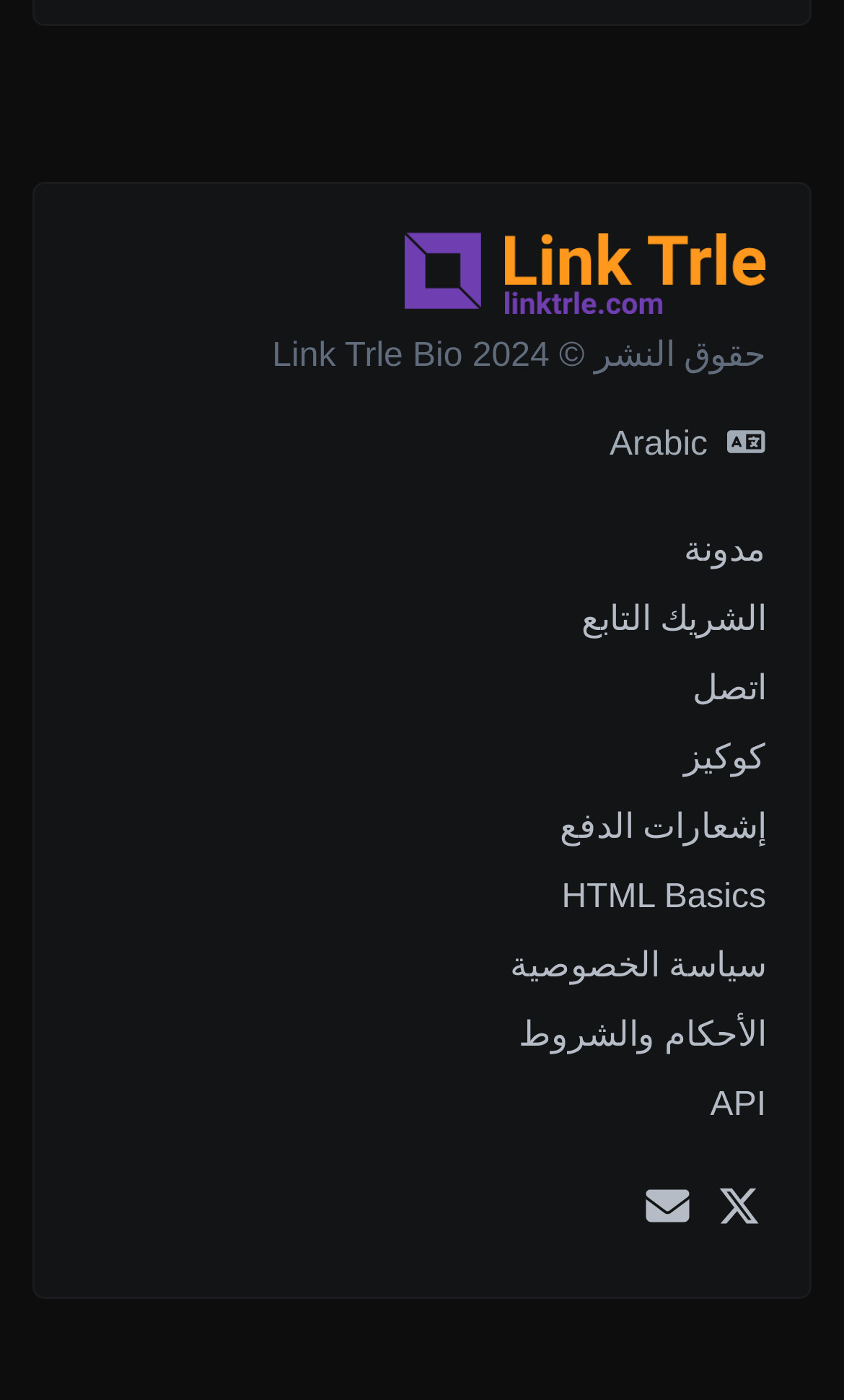Please reply to the following question with a single word or a short phrase:
What is the copyright year mentioned in the footer?

2024